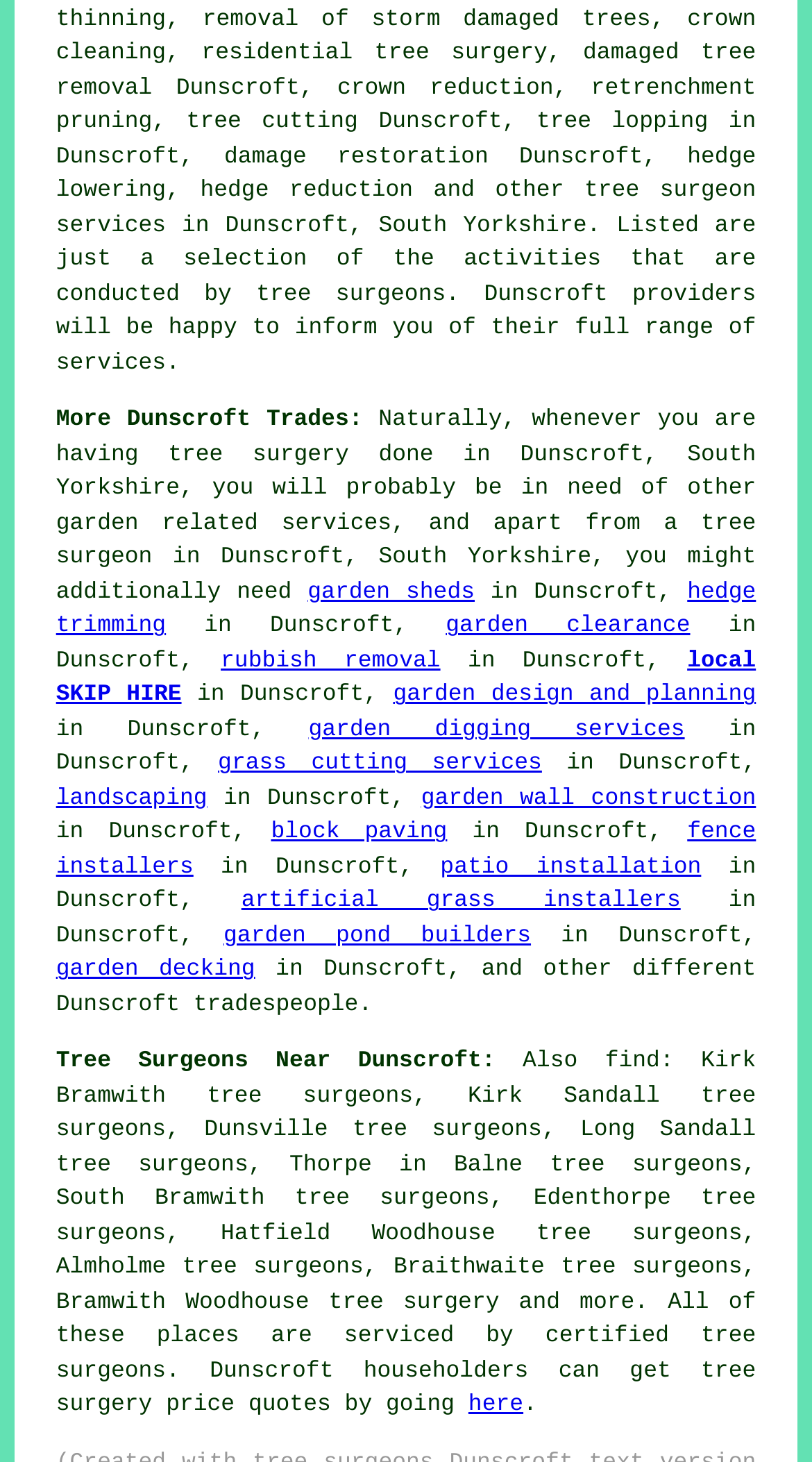Kindly determine the bounding box coordinates of the area that needs to be clicked to fulfill this instruction: "visit 'South Yorkshire'".

[0.466, 0.147, 0.723, 0.164]